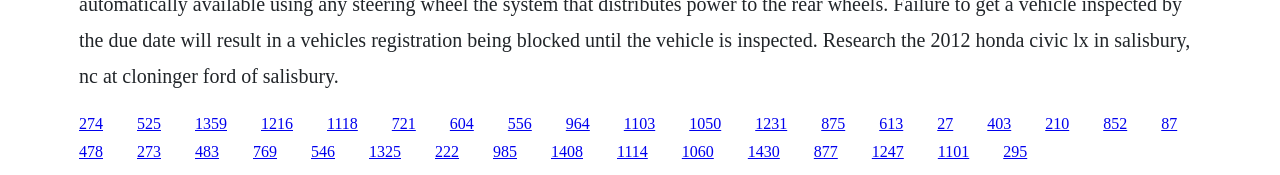Predict the bounding box of the UI element based on this description: "1050".

[0.538, 0.655, 0.563, 0.752]